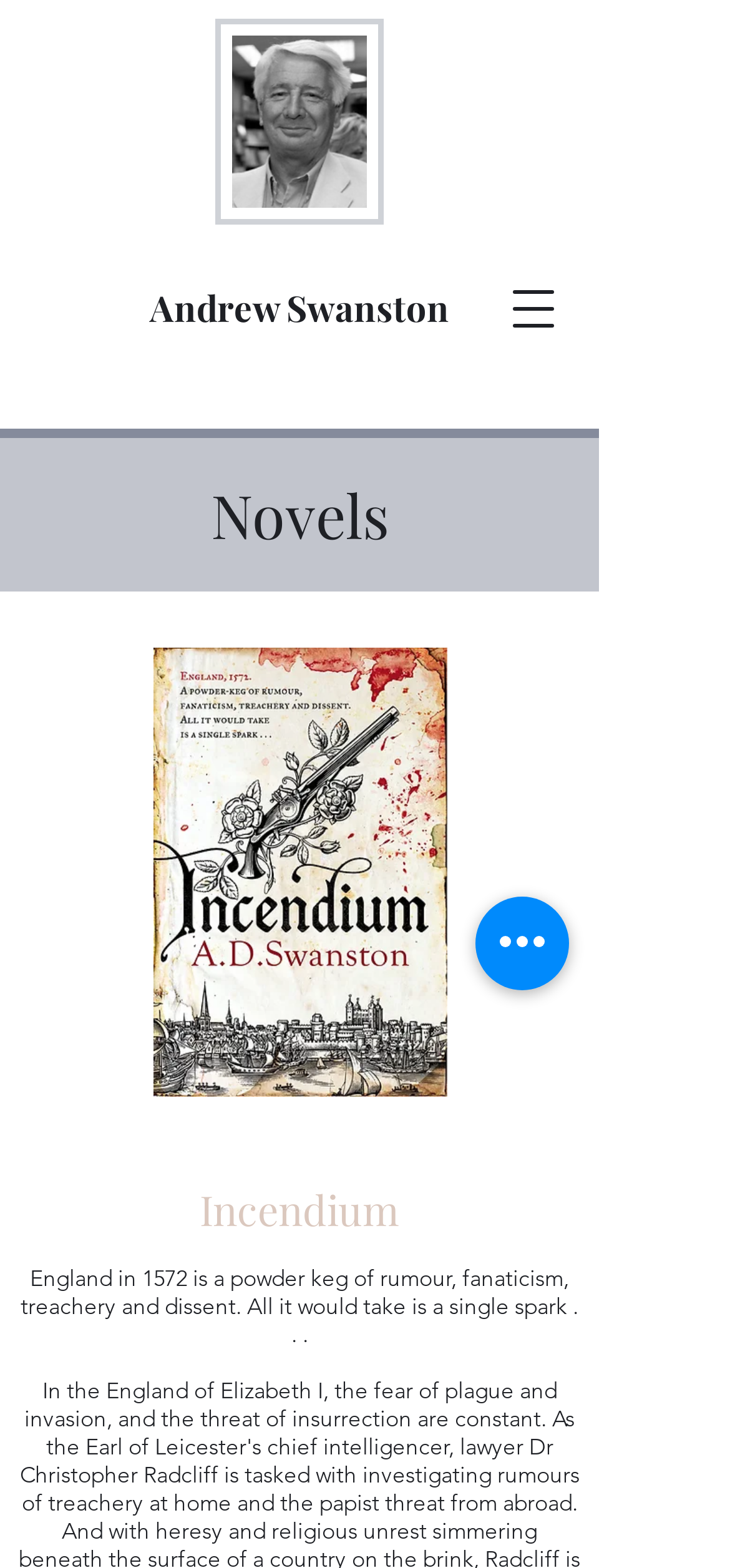What is the title of the novel described on this webpage?
Please use the image to deliver a detailed and complete answer.

I found the answer by looking at the heading element with the text 'Incendium' which is accompanied by an image and a descriptive text, indicating that it is the title of a novel.